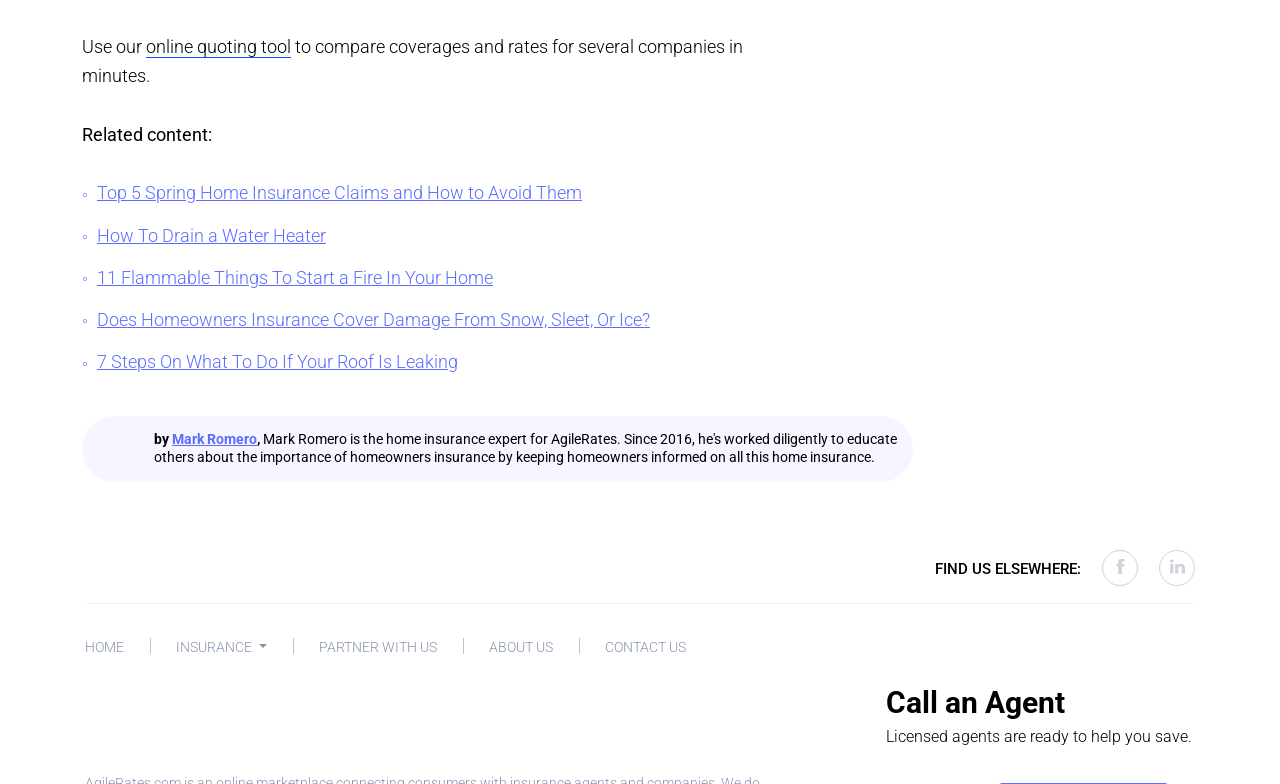Identify the bounding box coordinates for the region to click in order to carry out this instruction: "Click on the 'Search this site' link". Provide the coordinates using four float numbers between 0 and 1, formatted as [left, top, right, bottom].

None